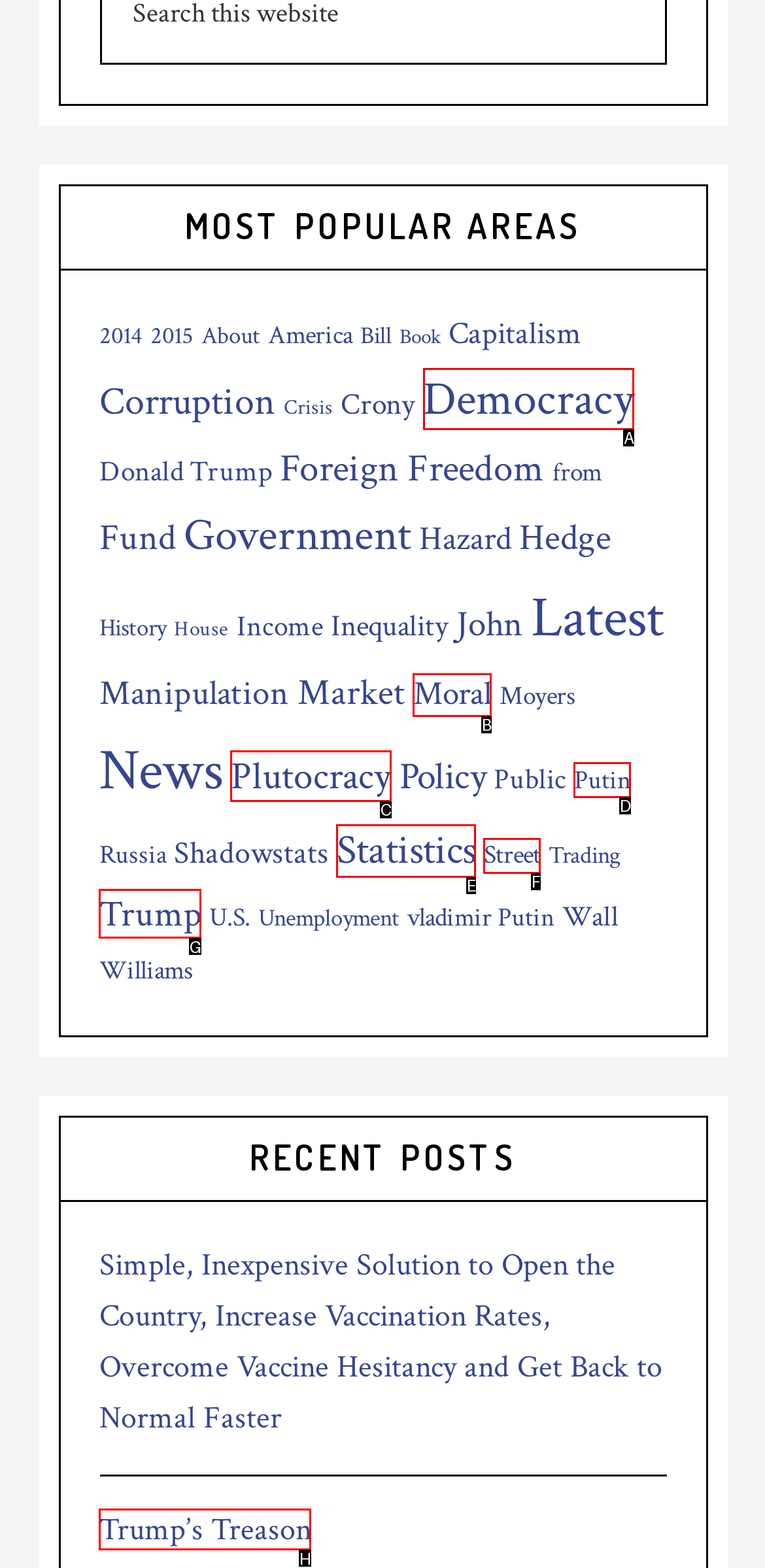Choose the letter of the element that should be clicked to complete the task: Explore the 'Democracy' topic
Answer with the letter from the possible choices.

A